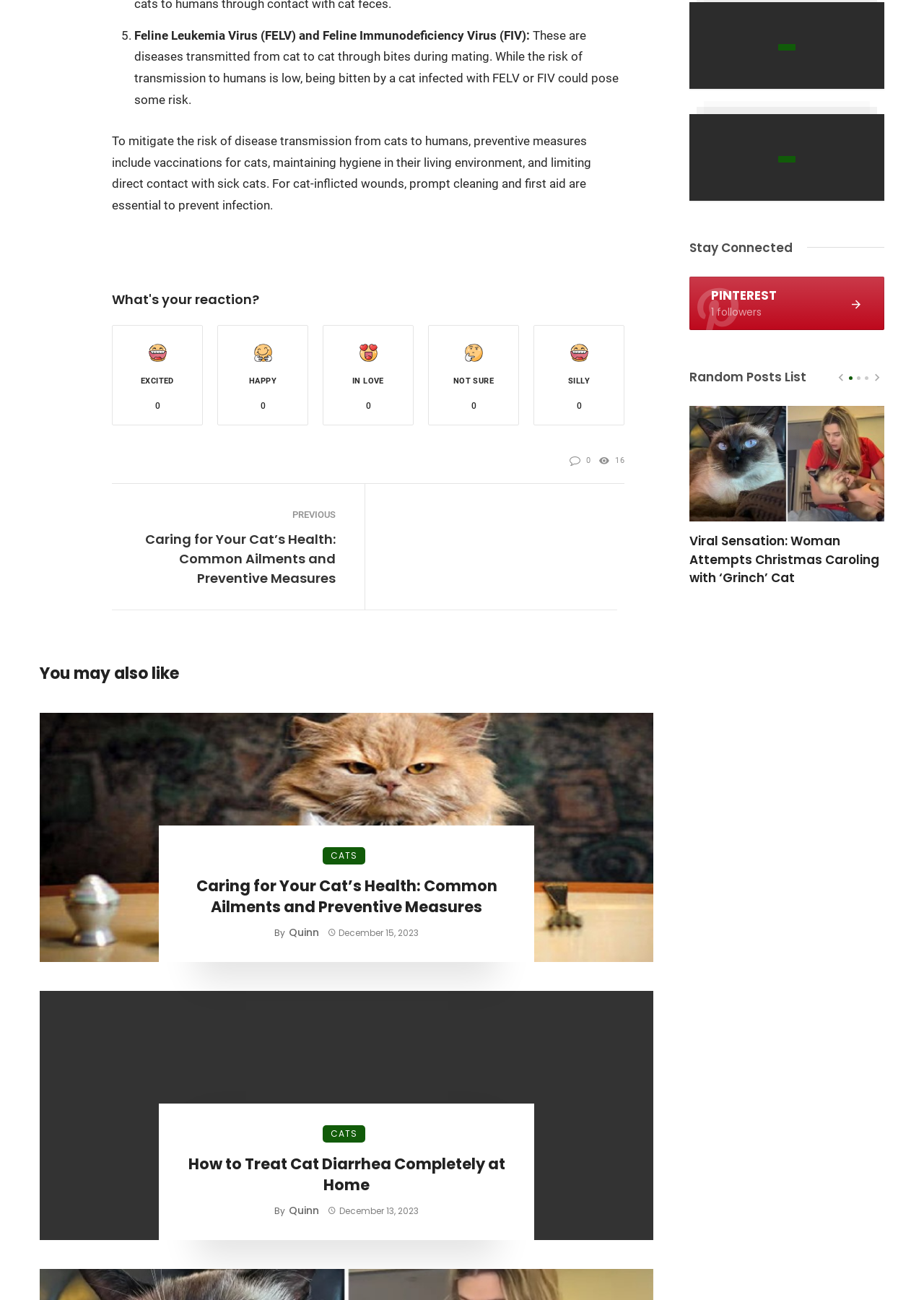Please locate the bounding box coordinates of the region I need to click to follow this instruction: "React with 'EXCITED'".

[0.152, 0.29, 0.188, 0.297]